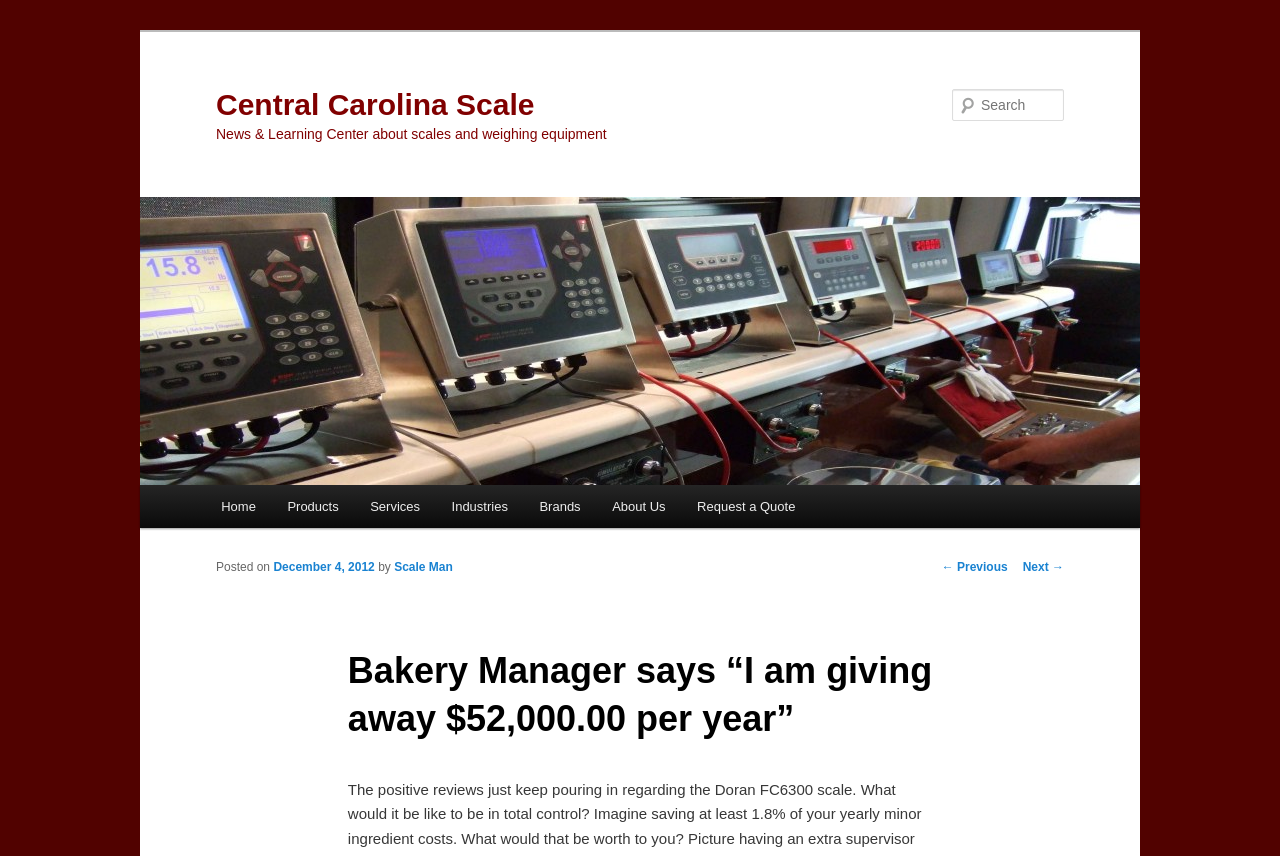Please determine and provide the text content of the webpage's heading.

Central Carolina Scale